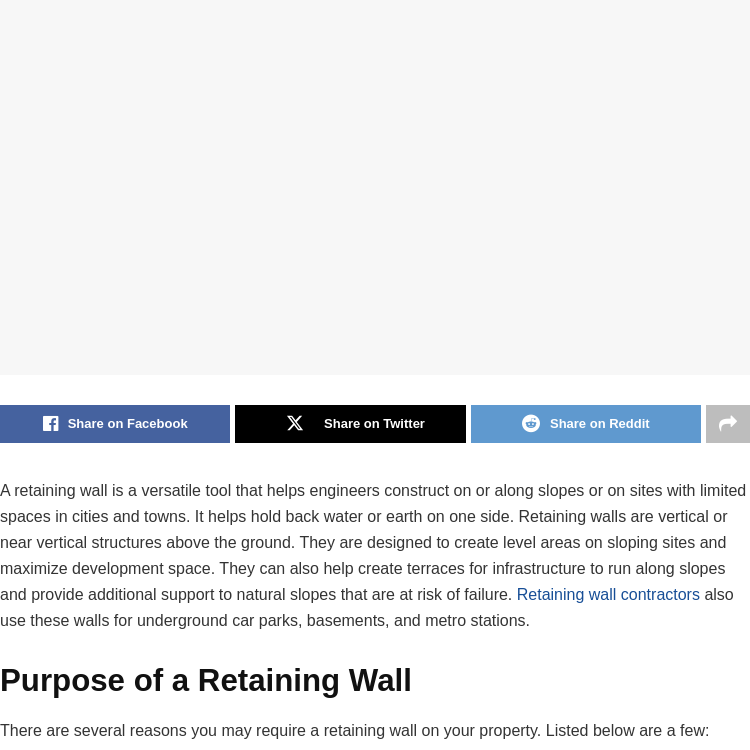What type of areas do retaining walls enhance?
Please use the visual content to give a single word or phrase answer.

Sloped areas